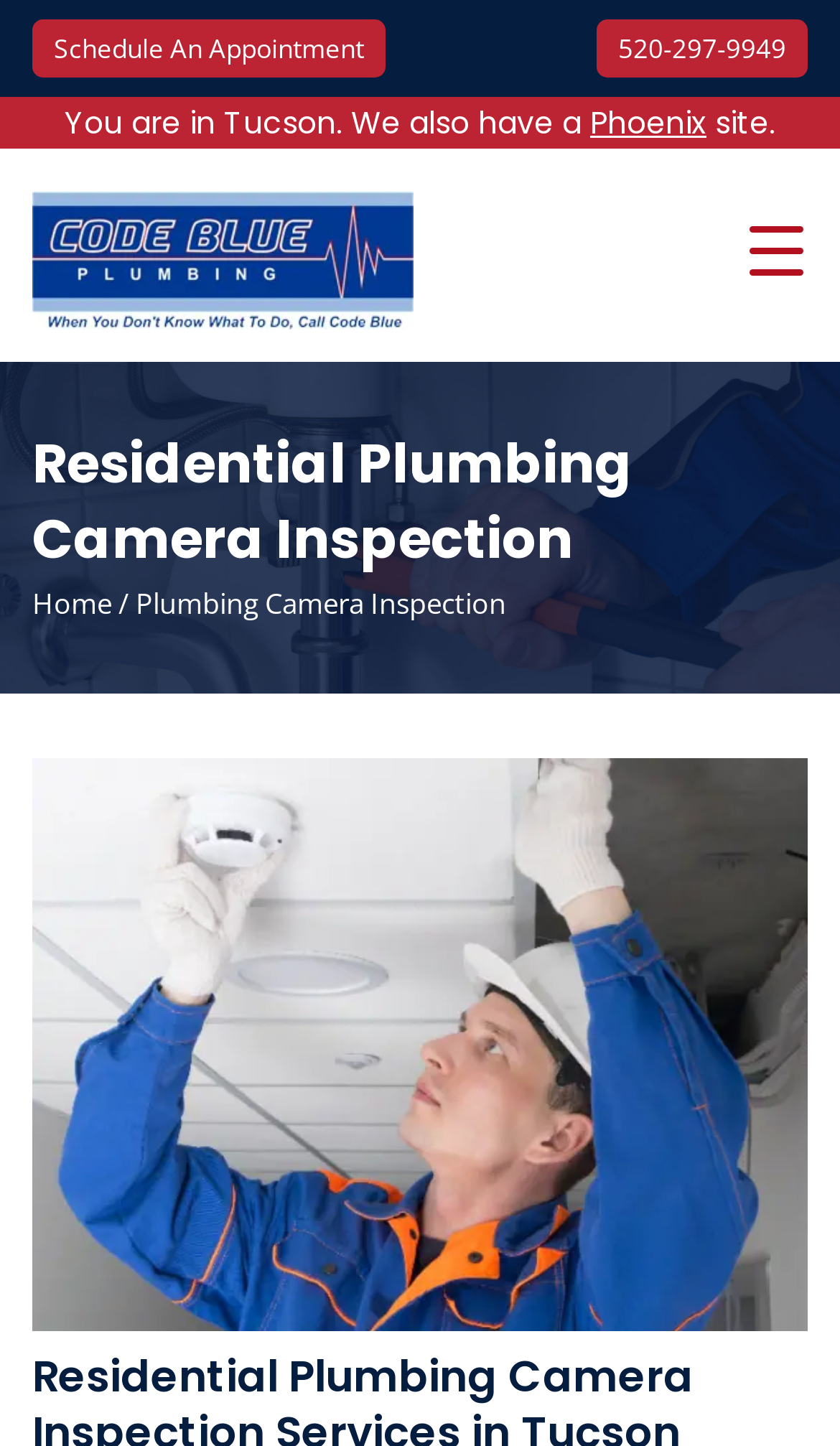What is the name of the company?
Please provide a detailed and comprehensive answer to the question.

I found the company name by looking at the top-left section of the webpage, where there is a logo and a link. The link is labeled as 'Code Blue Plumbing', which is likely the name of the company.